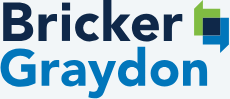Observe the image and answer the following question in detail: What does the abstract graphic symbolize?

The caption explains that the abstract graphic accompanying the text includes green and blue shapes, which symbolize growth and stability. This information is provided to help understand the meaning behind the logo's design elements.